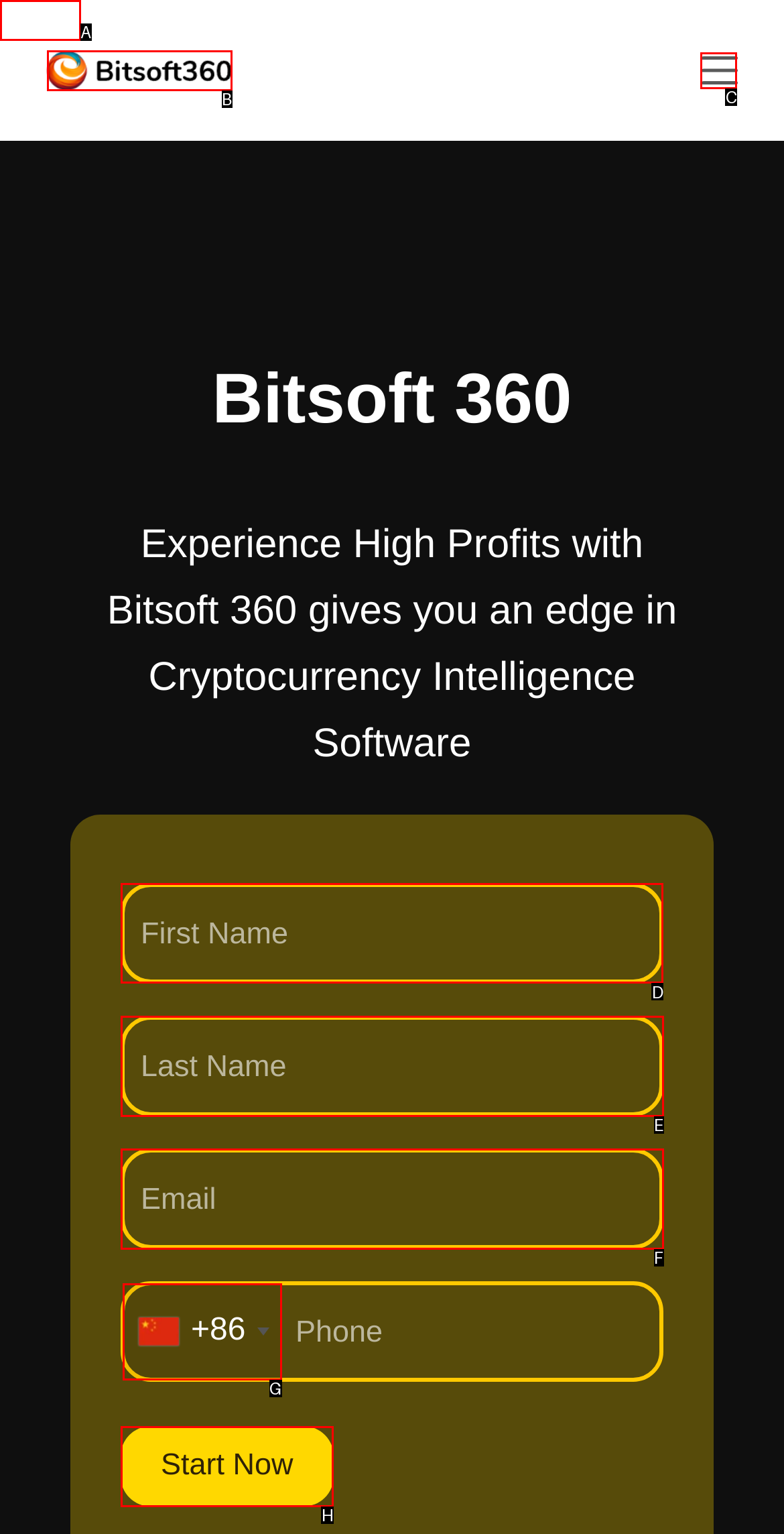What letter corresponds to the UI element to complete this task: Enter your first name
Answer directly with the letter.

D